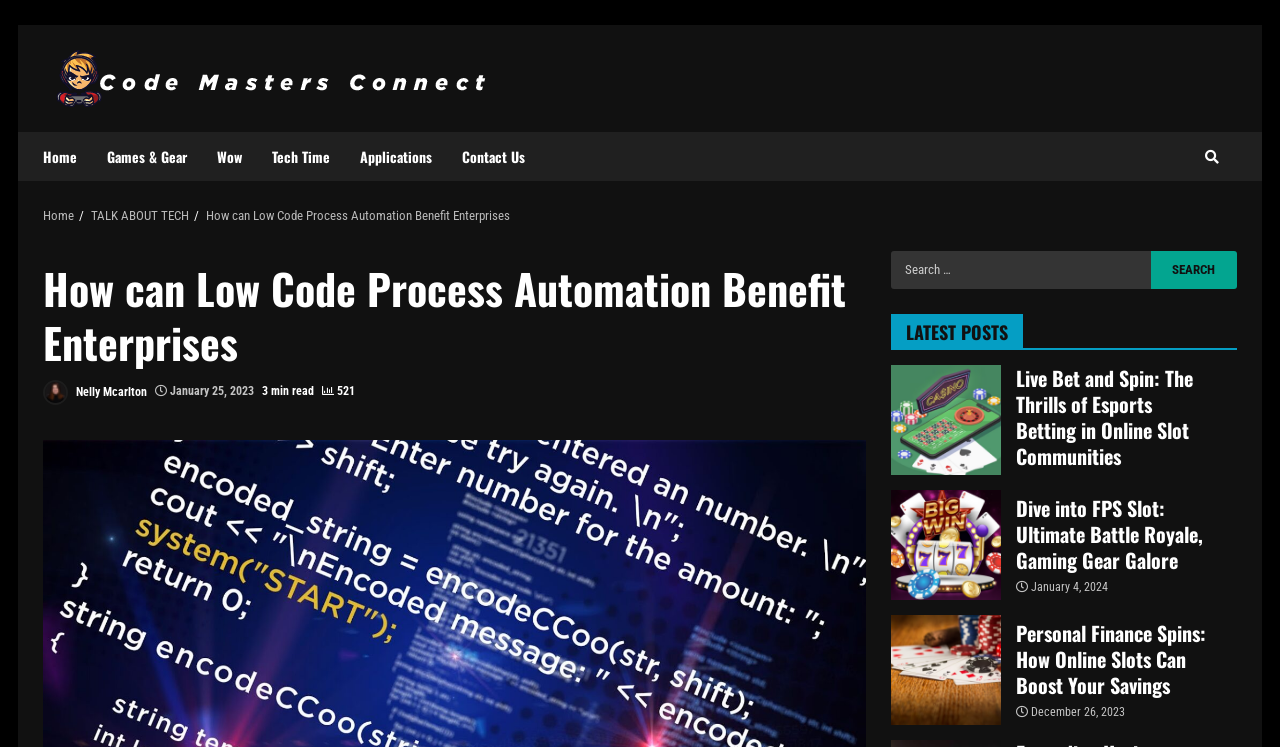What is the date of the article 'Personal Finance Spins: How Online Slots Can Boost Your Savings'?
Refer to the image and offer an in-depth and detailed answer to the question.

I looked at the article 'Personal Finance Spins: How Online Slots Can Boost Your Savings' and found the date, which is 'December 26, 2023'.